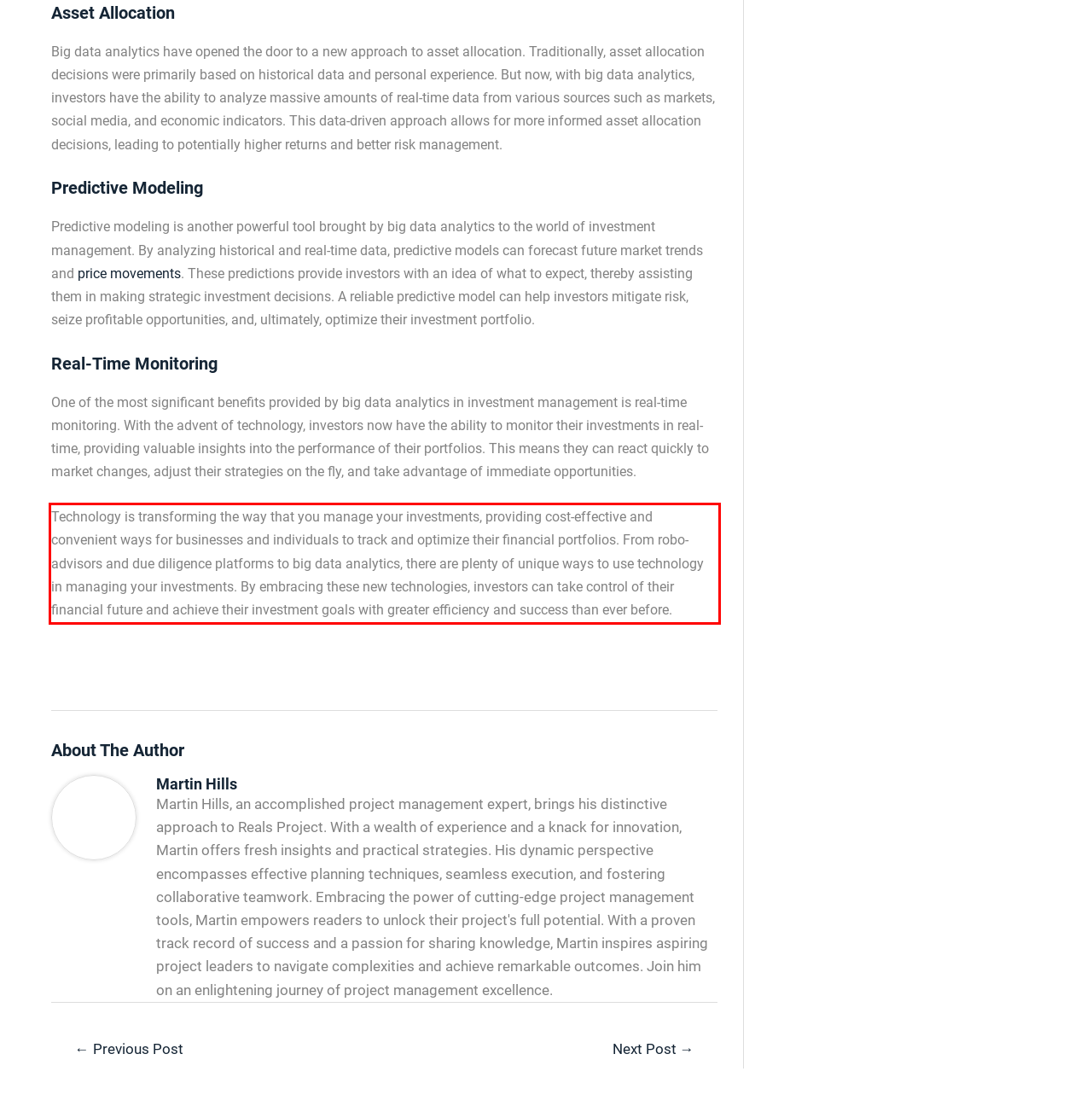Please identify the text within the red rectangular bounding box in the provided webpage screenshot.

Technology is transforming the way that you manage your investments, providing cost-effective and convenient ways for businesses and individuals to track and optimize their financial portfolios. From robo-advisors and due diligence platforms to big data analytics, there are plenty of unique ways to use technology in managing your investments. By embracing these new technologies, investors can take control of their financial future and achieve their investment goals with greater efficiency and success than ever before.